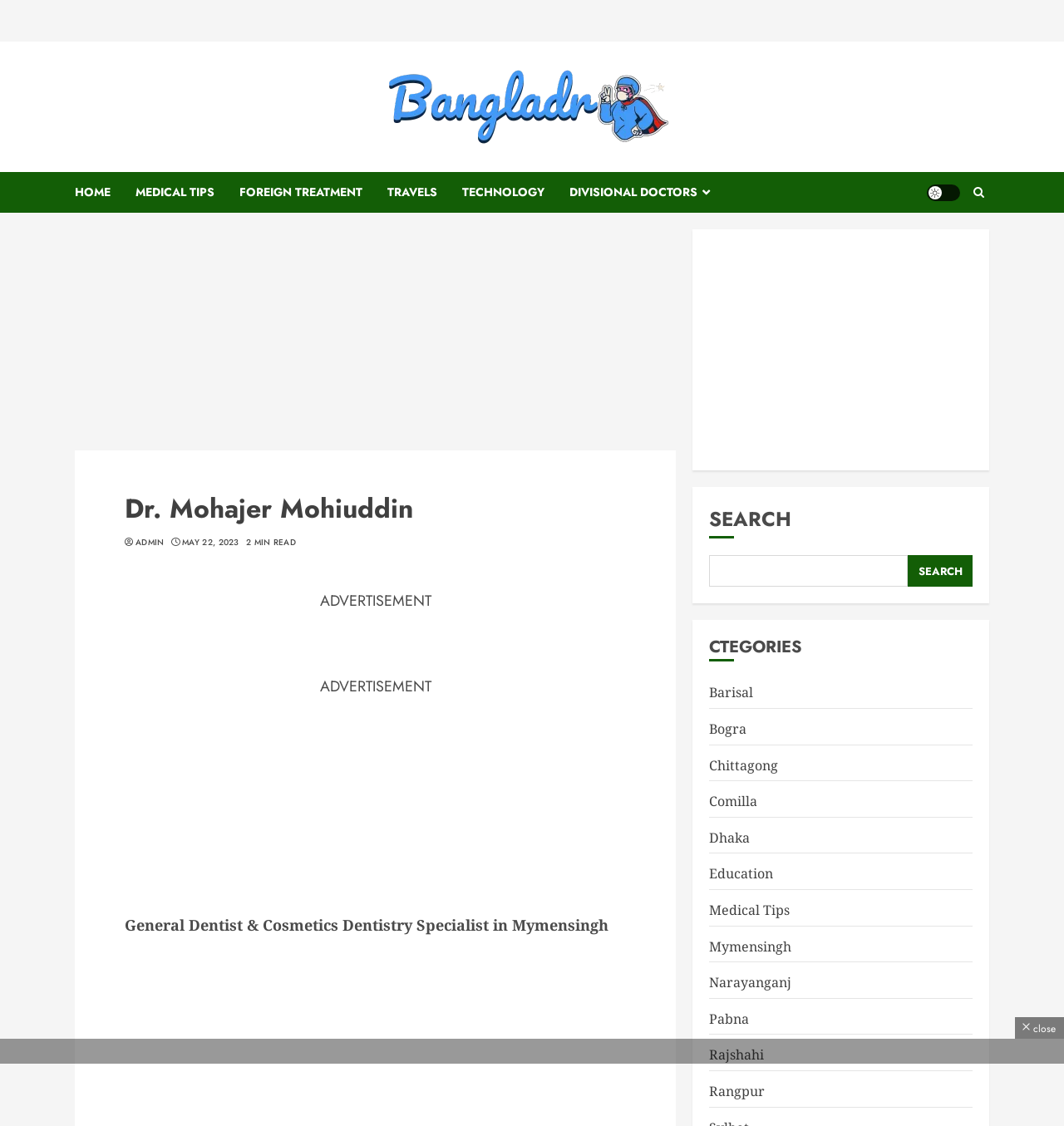What is the purpose of the search box?
Please provide a detailed answer to the question.

The search box is located in the right-hand side of the webpage, and it has a static text element that says 'SEARCH' above it, indicating that it is used to search for something on the webpage.